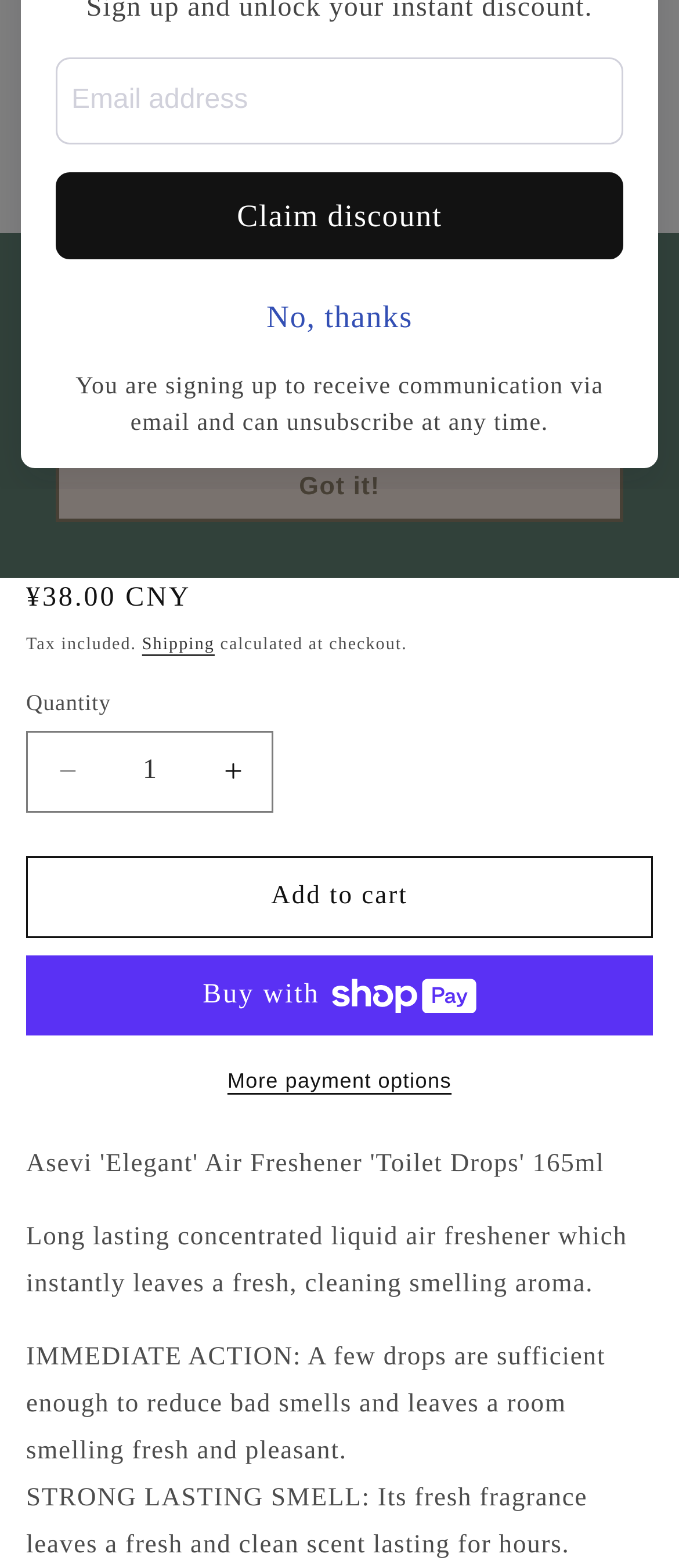Determine the bounding box coordinates of the UI element described by: "Learn More".

[0.082, 0.238, 0.324, 0.271]